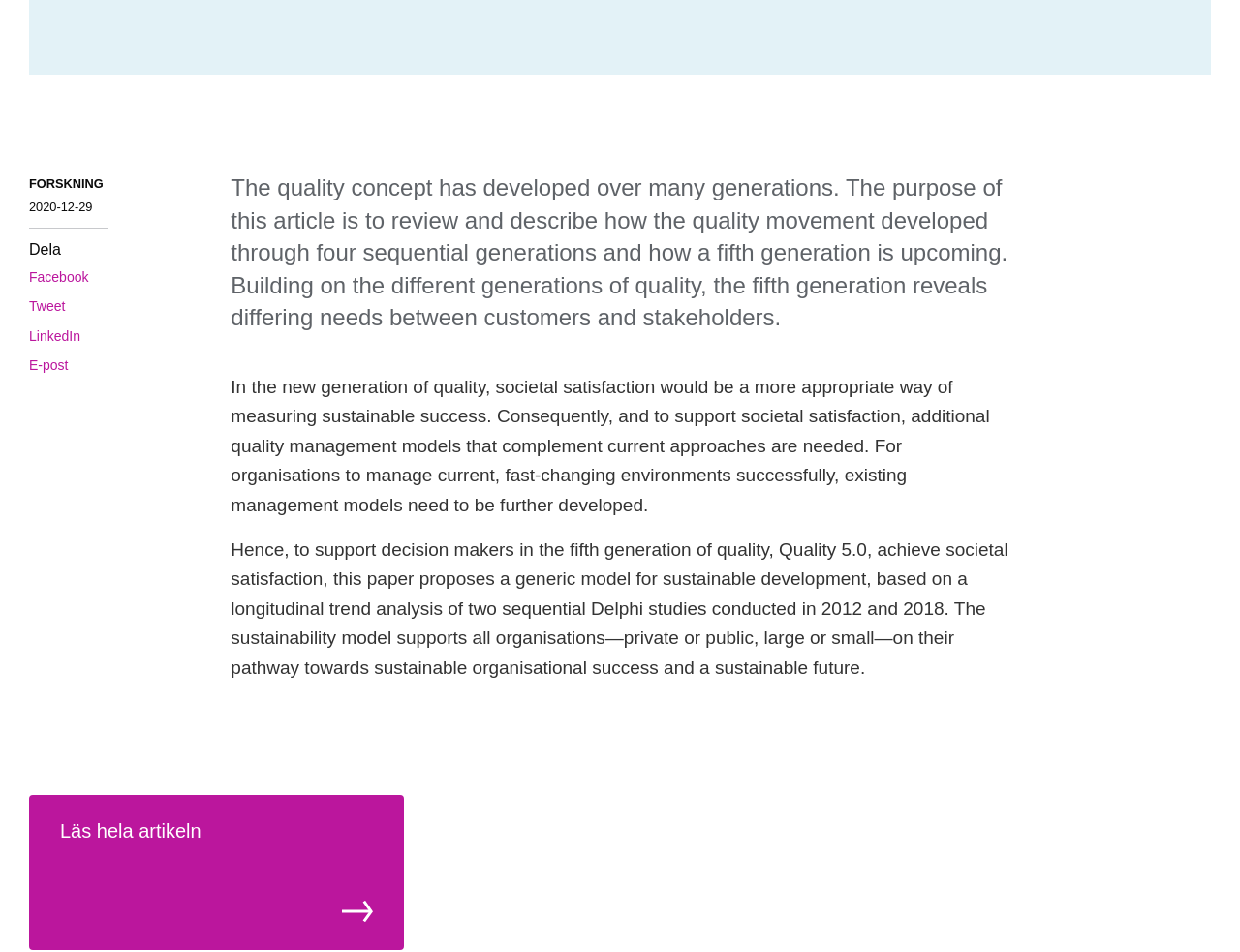What is the purpose of the fifth generation of quality?
Make sure to answer the question with a detailed and comprehensive explanation.

The purpose of the fifth generation of quality, also known as Quality 5.0, is to achieve societal satisfaction. This is mentioned in the article as a more appropriate way of measuring sustainable success.